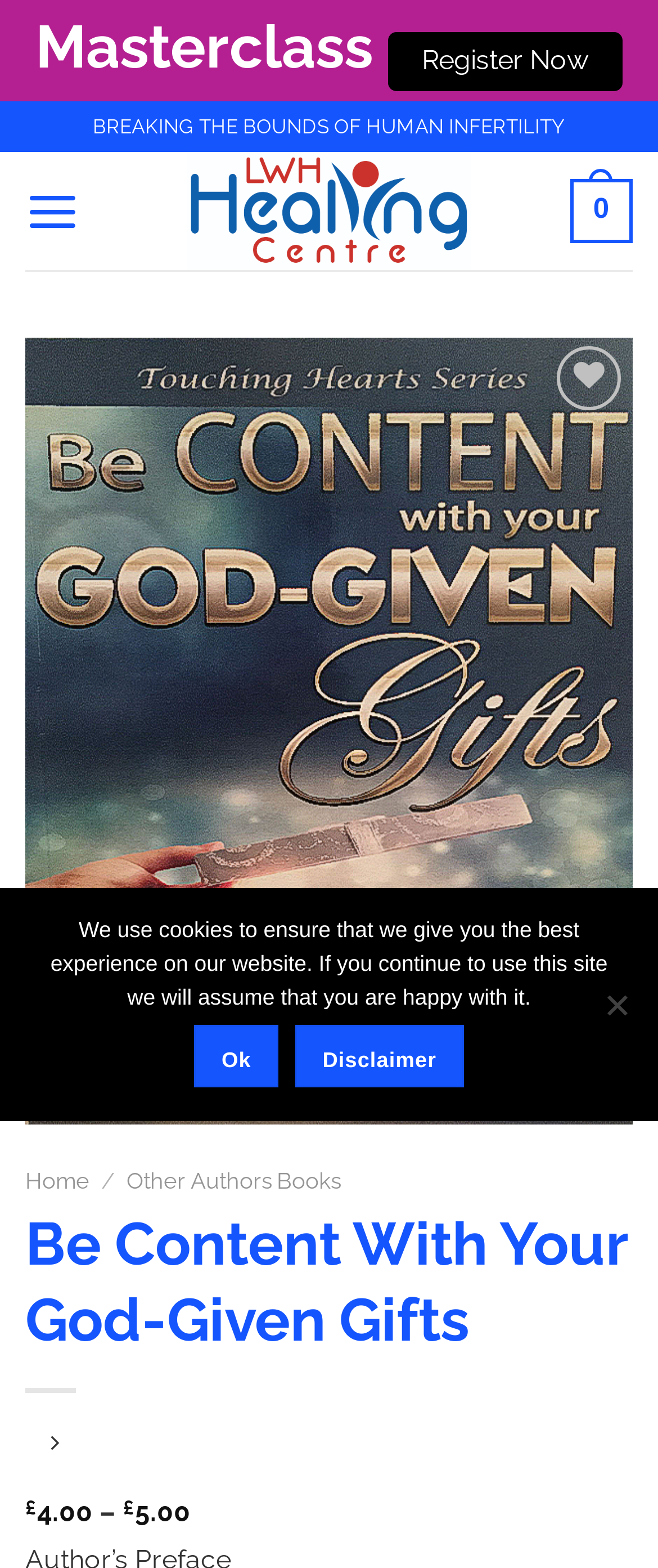Determine the bounding box coordinates for the element that should be clicked to follow this instruction: "Enter email address". The coordinates should be given as four float numbers between 0 and 1, in the format [left, top, right, bottom].

None